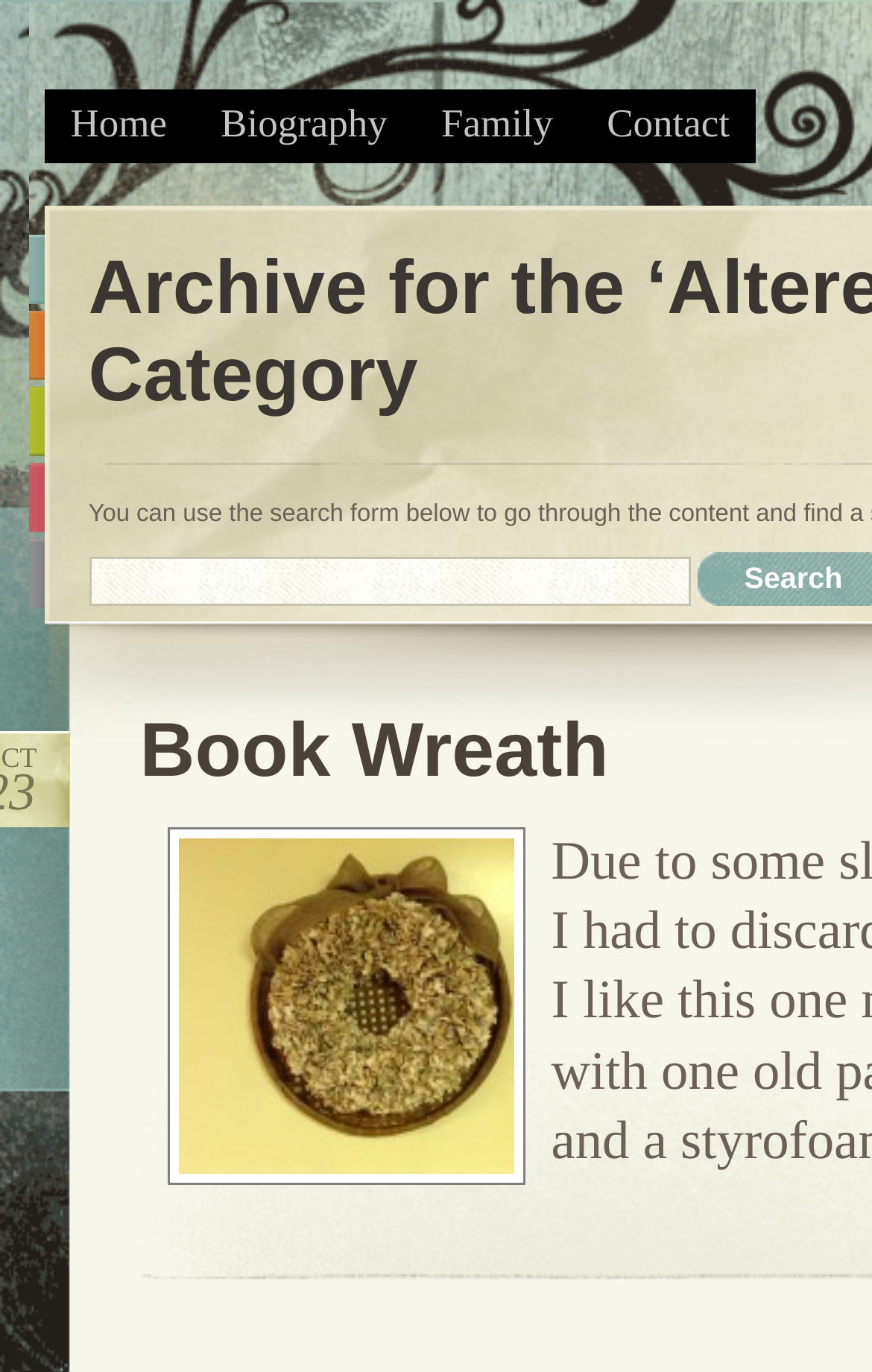Provide a short, one-word or phrase answer to the question below:
How many colors are listed on the left side?

5